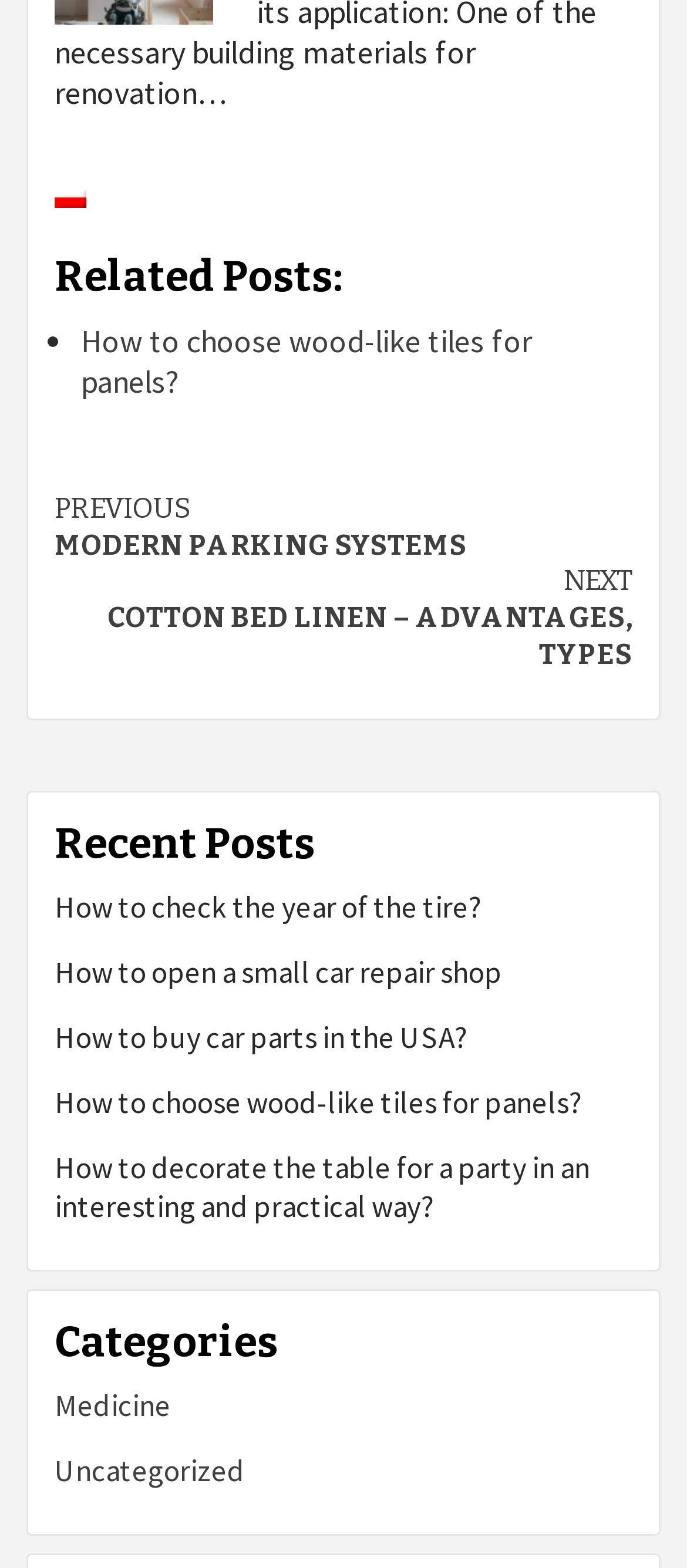Respond to the question below with a single word or phrase: What is the title of the first related post?

How to choose wood-like tiles for panels?